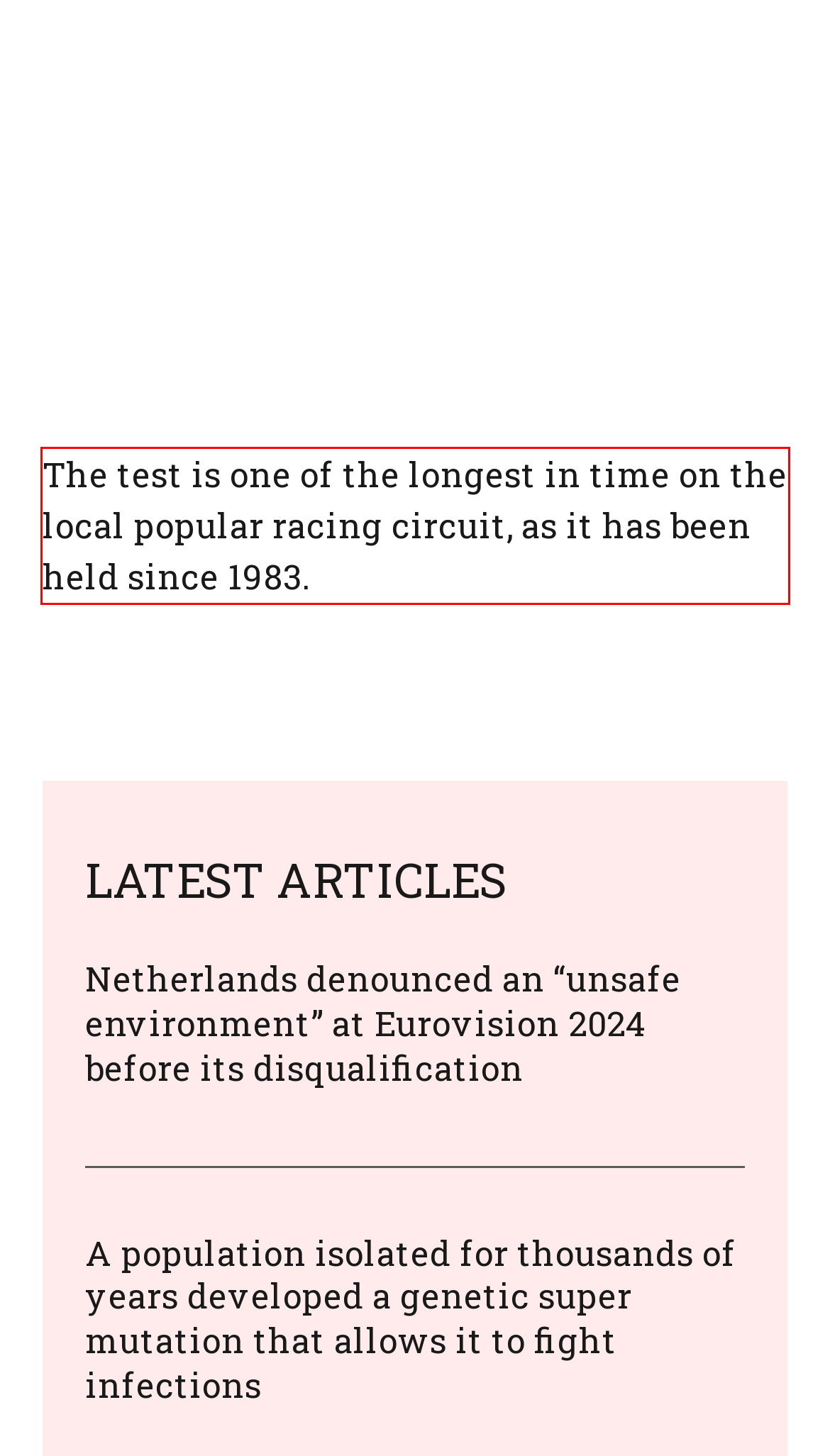Using OCR, extract the text content found within the red bounding box in the given webpage screenshot.

The test is one of the longest in time on the local popular racing circuit, as it has been held since 1983.